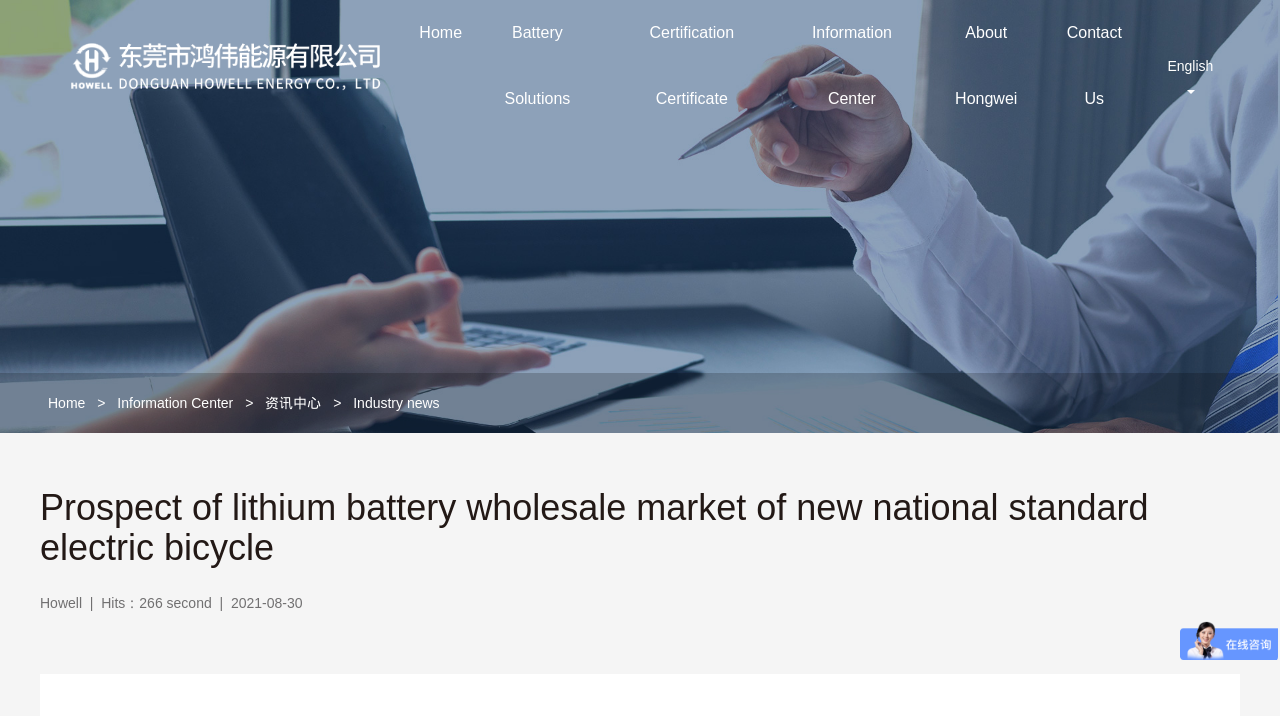Please use the details from the image to answer the following question comprehensively:
How many hits does the article have?

The number of hits of the article is mentioned at the bottom of the webpage, specifically as a static text 'Hits：266 second'.